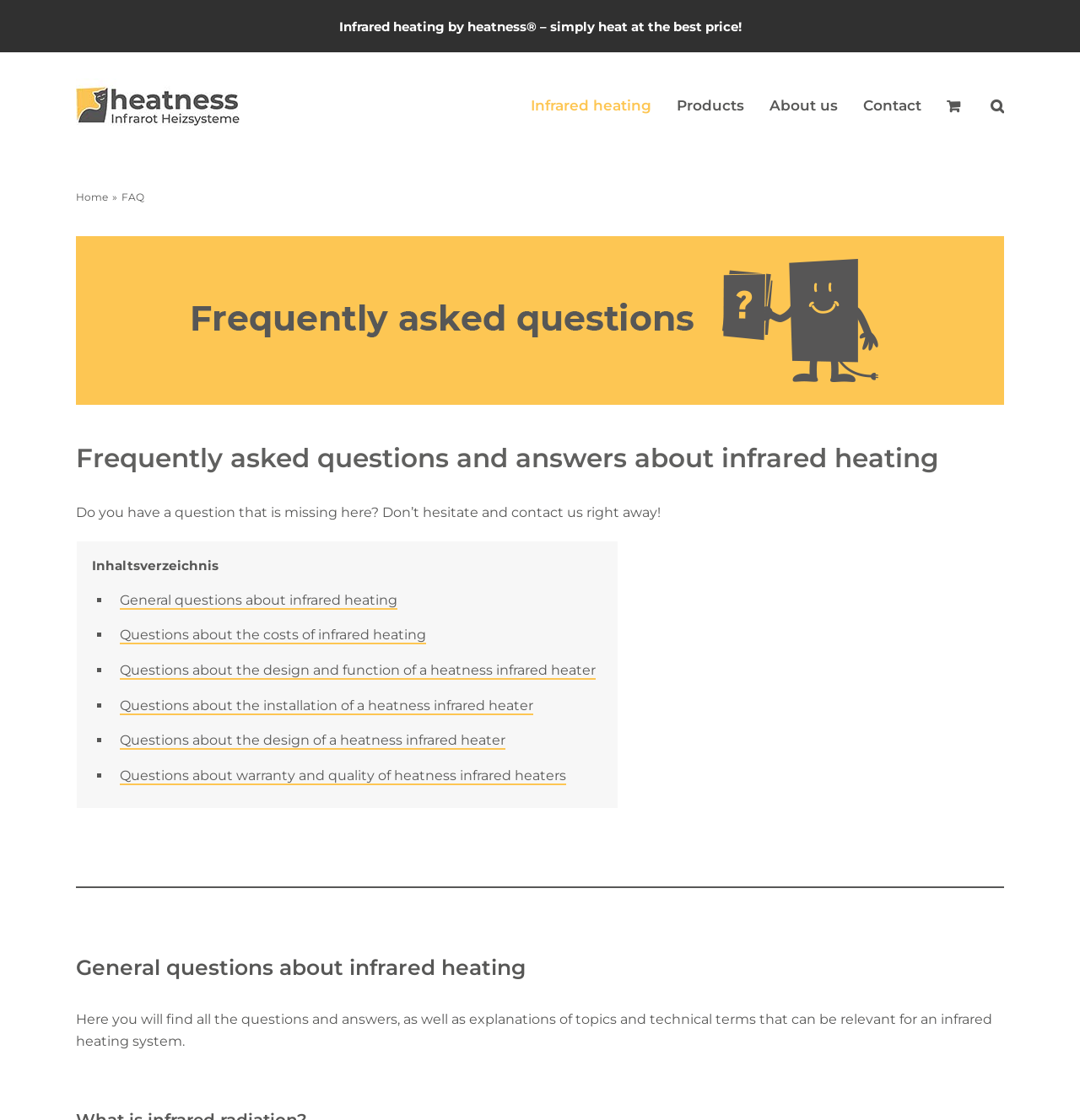Utilize the information from the image to answer the question in detail:
What is the main topic of this webpage?

Based on the webpage's content, especially the heading 'Frequently asked questions and answers about infrared heating' and the links in the navigation menu, it is clear that the main topic of this webpage is infrared heating.